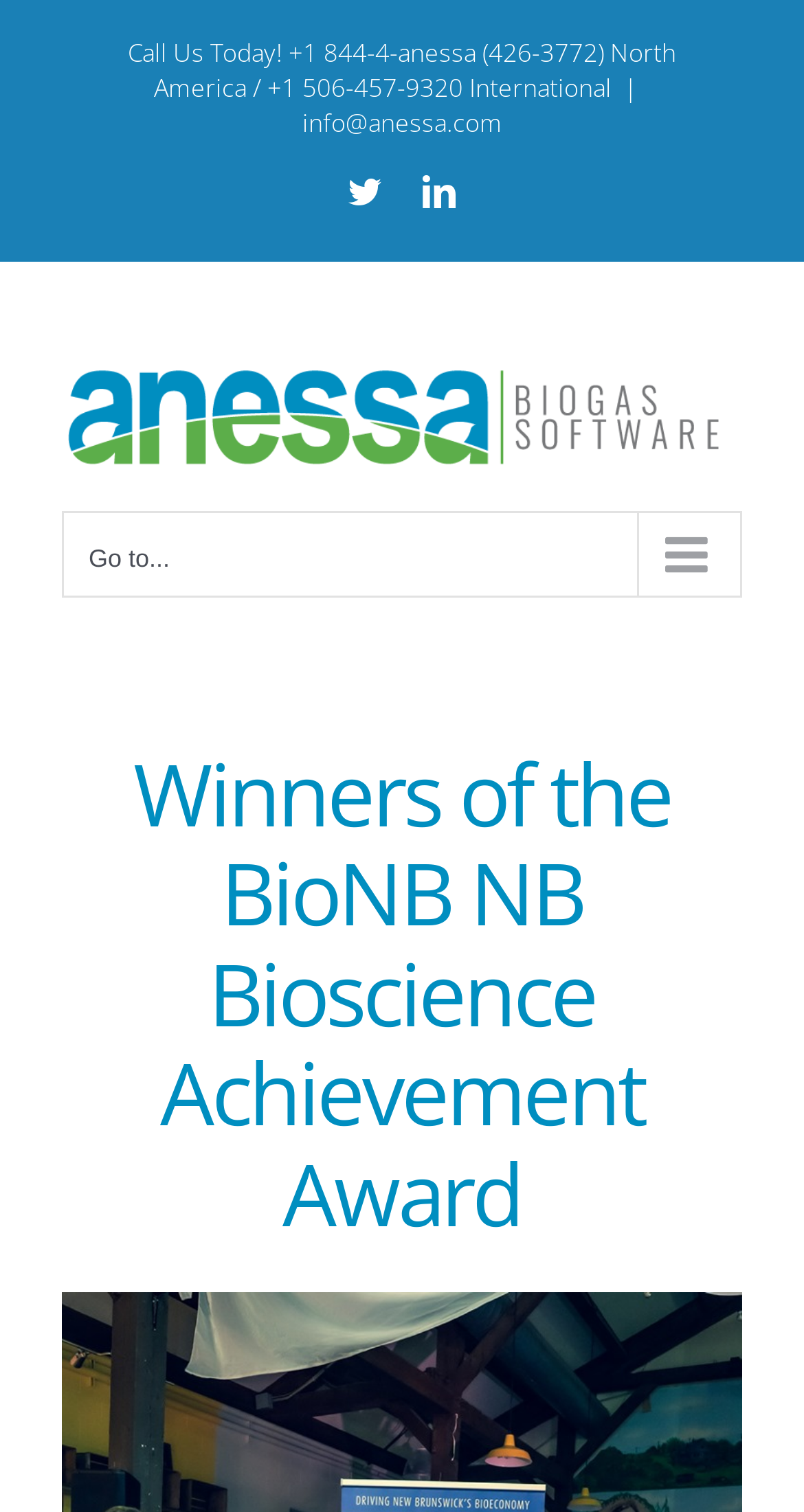Generate the text content of the main headline of the webpage.

Winners of the BioNB NB Bioscience Achievement Award